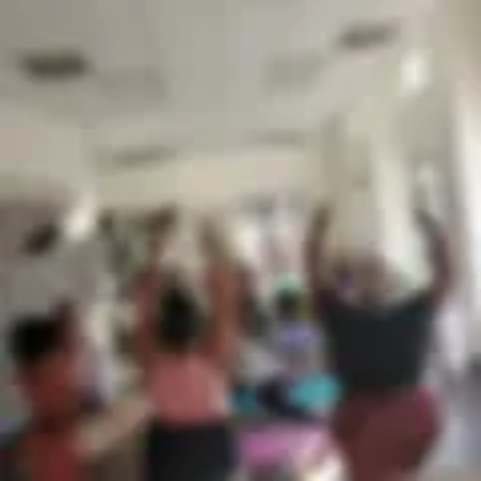Give a detailed explanation of what is happening in the image.

The image captures a vibrant yoga session taking place in a well-lit indoor studio. Participants are seen engaging in various postures, with their arms raised in a moment of flow or a specific pose. The atmosphere is serene, reflecting a sense of community and mindfulness among the practitioners. Soft natural light filters through the large windows, enhancing the warm, inviting feel of the space. Colorful mats are scattered across the floor, indicating a diverse group of individuals, each immersed in their practice. This scene beautifully embodies the essence of yoga, where physical activity meets mental tranquility.